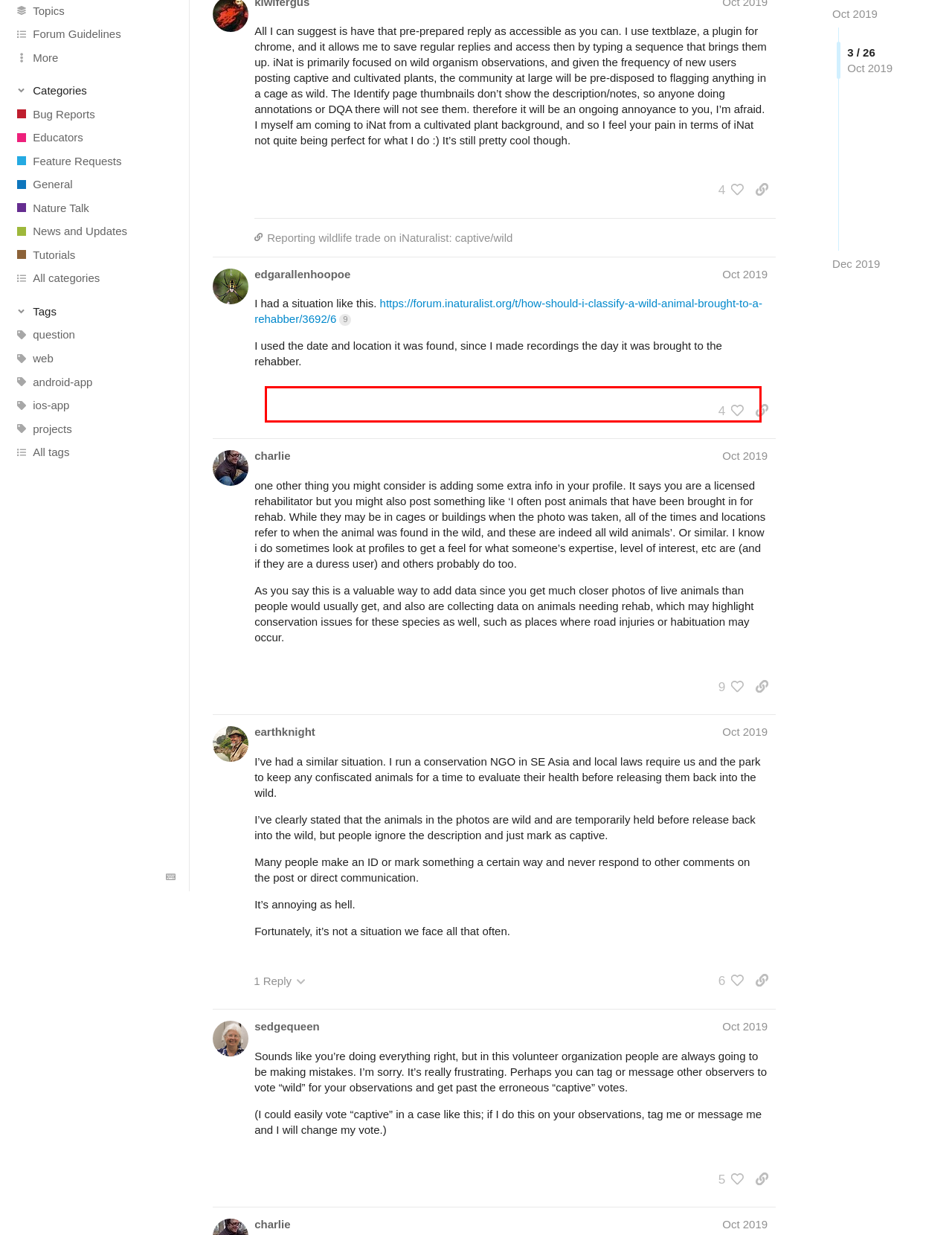Given the screenshot of a webpage, identify the red rectangle bounding box and recognize the text content inside it, generating the extracted text.

Many people make an ID or mark something a certain way and never respond to other comments on the post or direct communication.